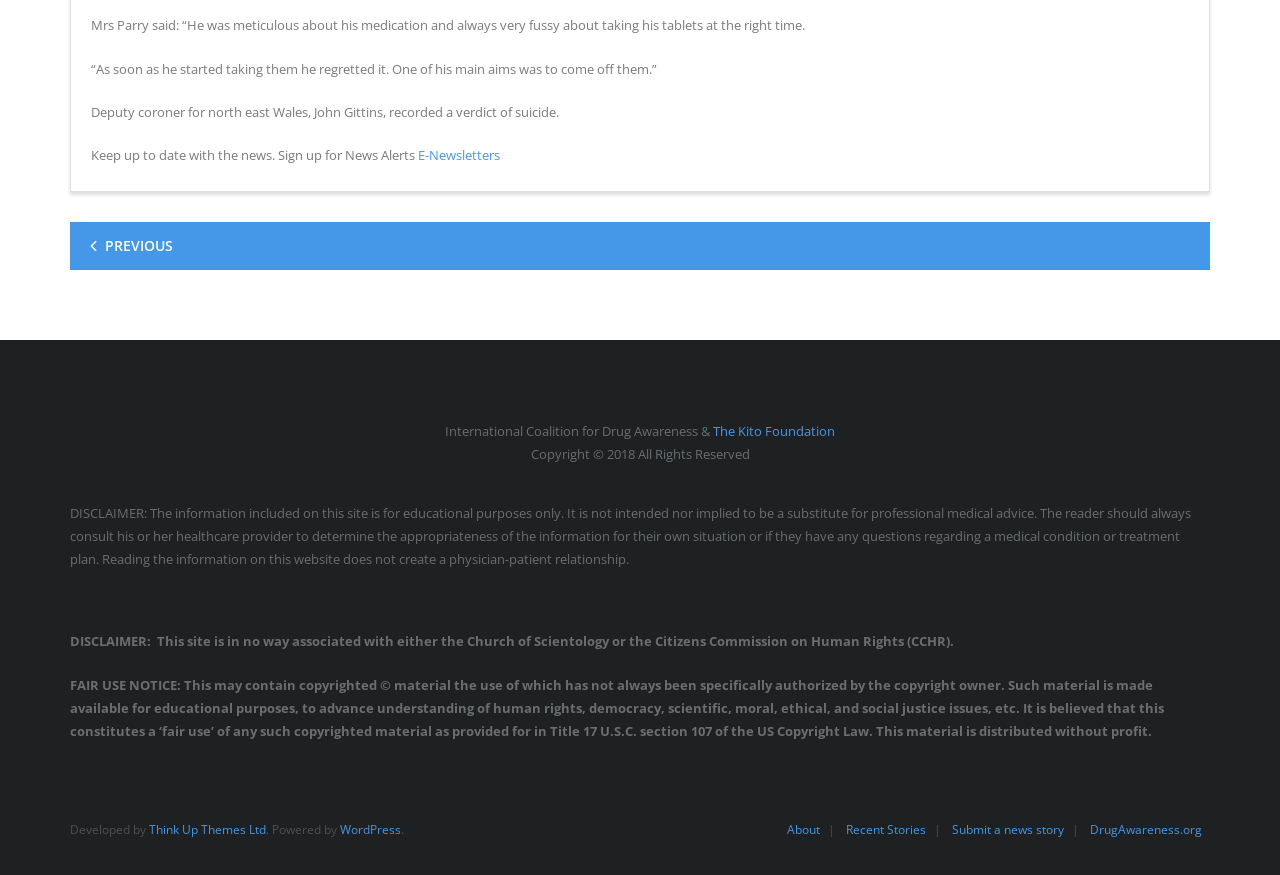Provide the bounding box coordinates of the HTML element described by the text: "WordPress".

[0.266, 0.938, 0.313, 0.957]